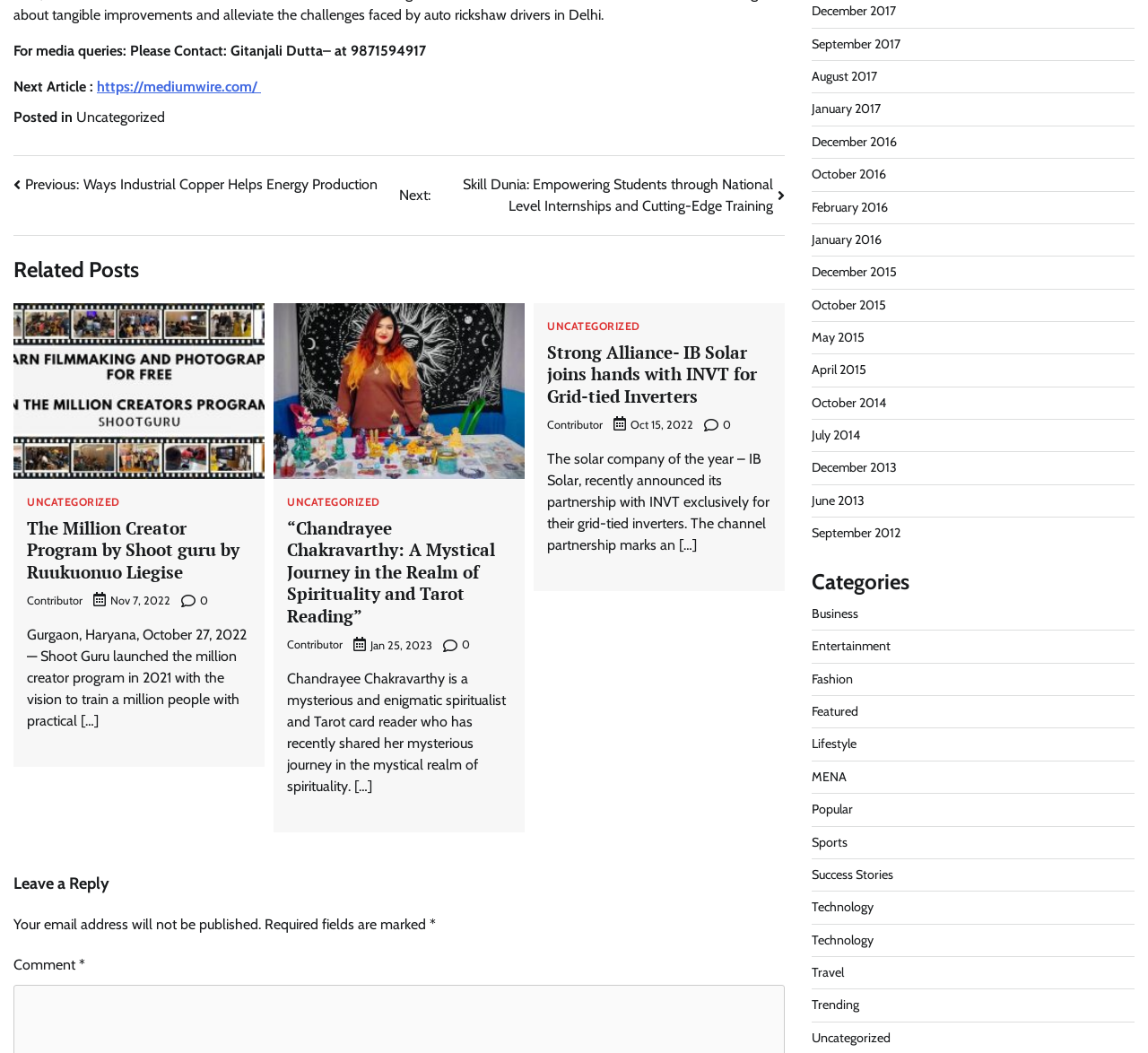Provide a one-word or brief phrase answer to the question:
What is the category of the article 'The Million Creator Program by Shoot guru by Ruukuonuo Liegise'?

UNCATEGORIZED